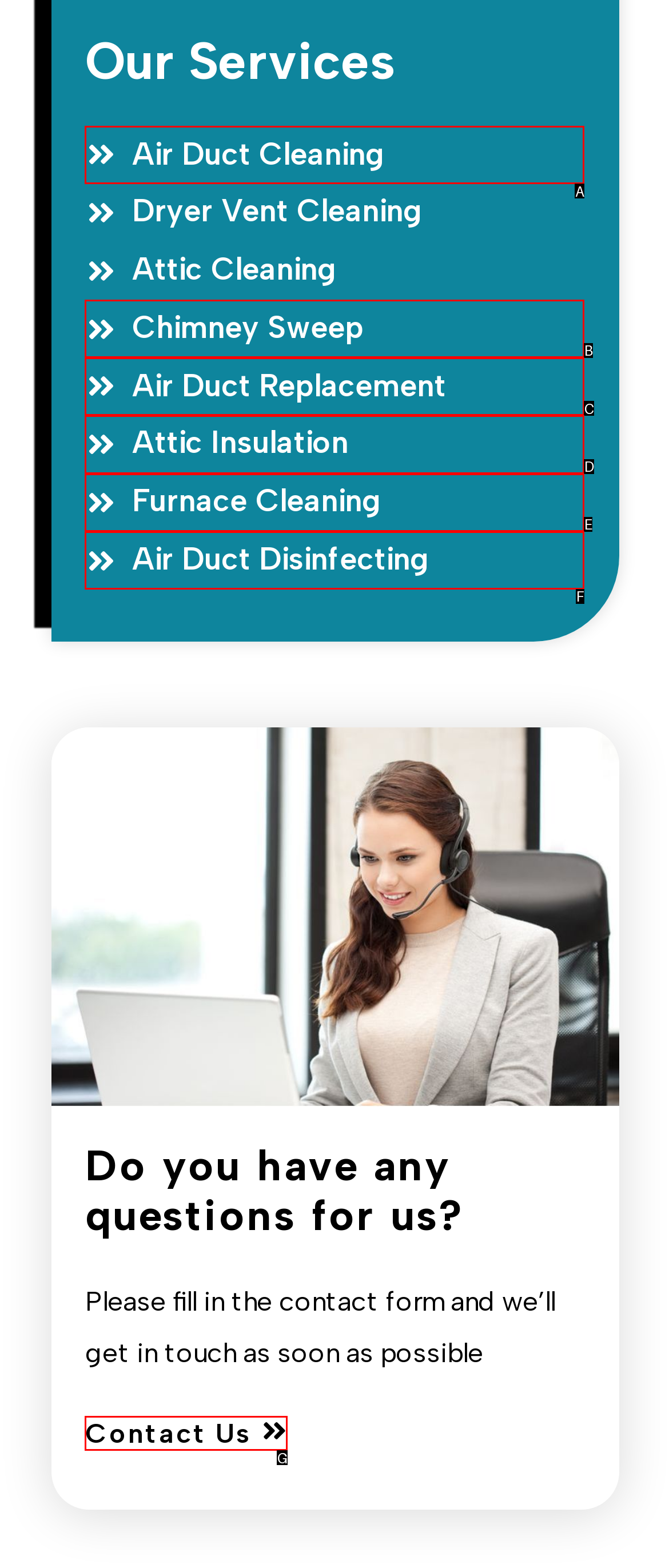Which option best describes: Air Duct Replacement
Respond with the letter of the appropriate choice.

C